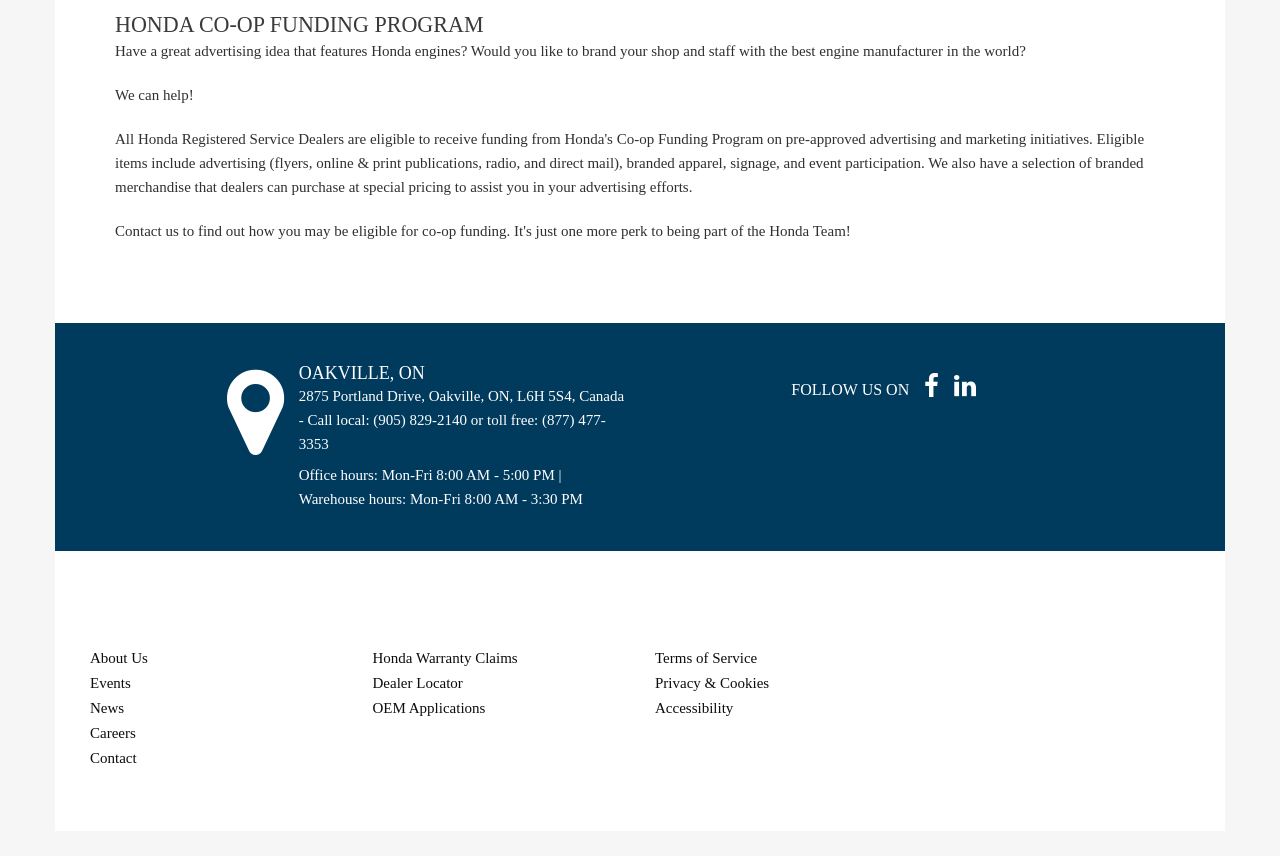Locate the bounding box of the UI element described by: "OEM Applications" in the given webpage screenshot.

[0.291, 0.847, 0.379, 0.865]